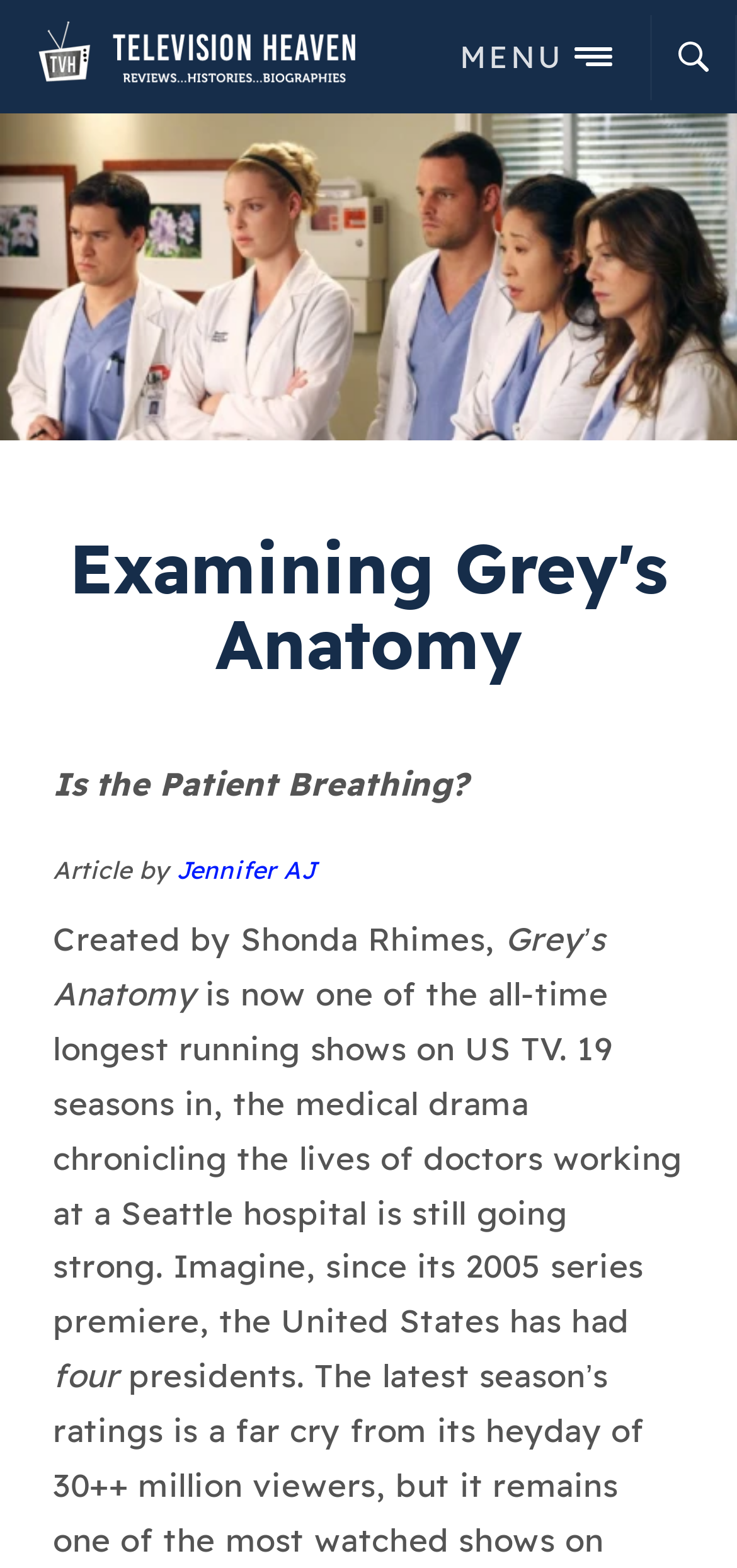By analyzing the image, answer the following question with a detailed response: How many US presidents have been in office since Grey's Anatomy premiered?

The number of US presidents who have been in office since Grey's Anatomy premiered can be found in the text section of the webpage, where it is written 'the United States has had four...'. This information is provided in the context of describing the TV show's longevity in relation to US politics.